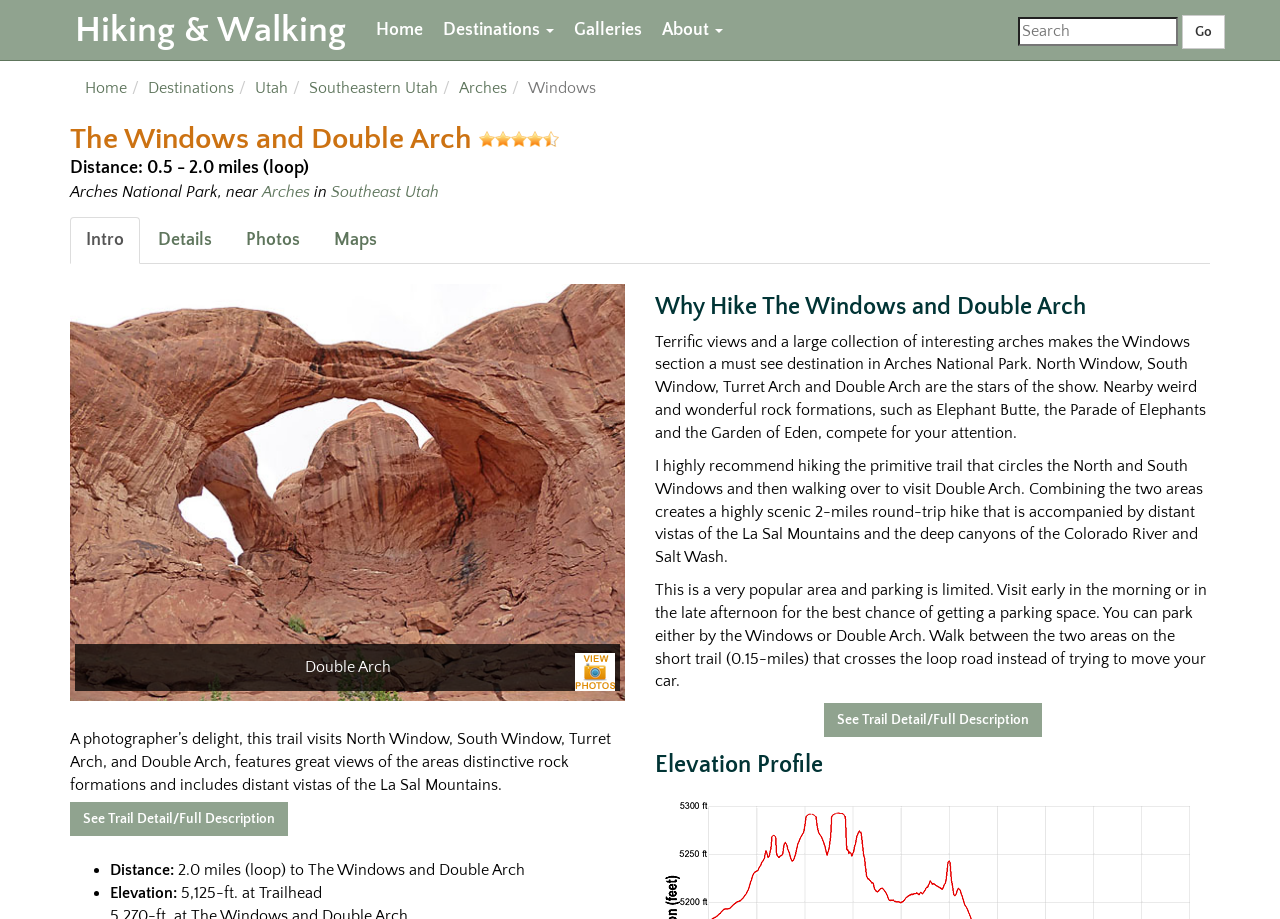Determine the bounding box coordinates for the area you should click to complete the following instruction: "View photos of Arches National Park".

[0.18, 0.236, 0.247, 0.288]